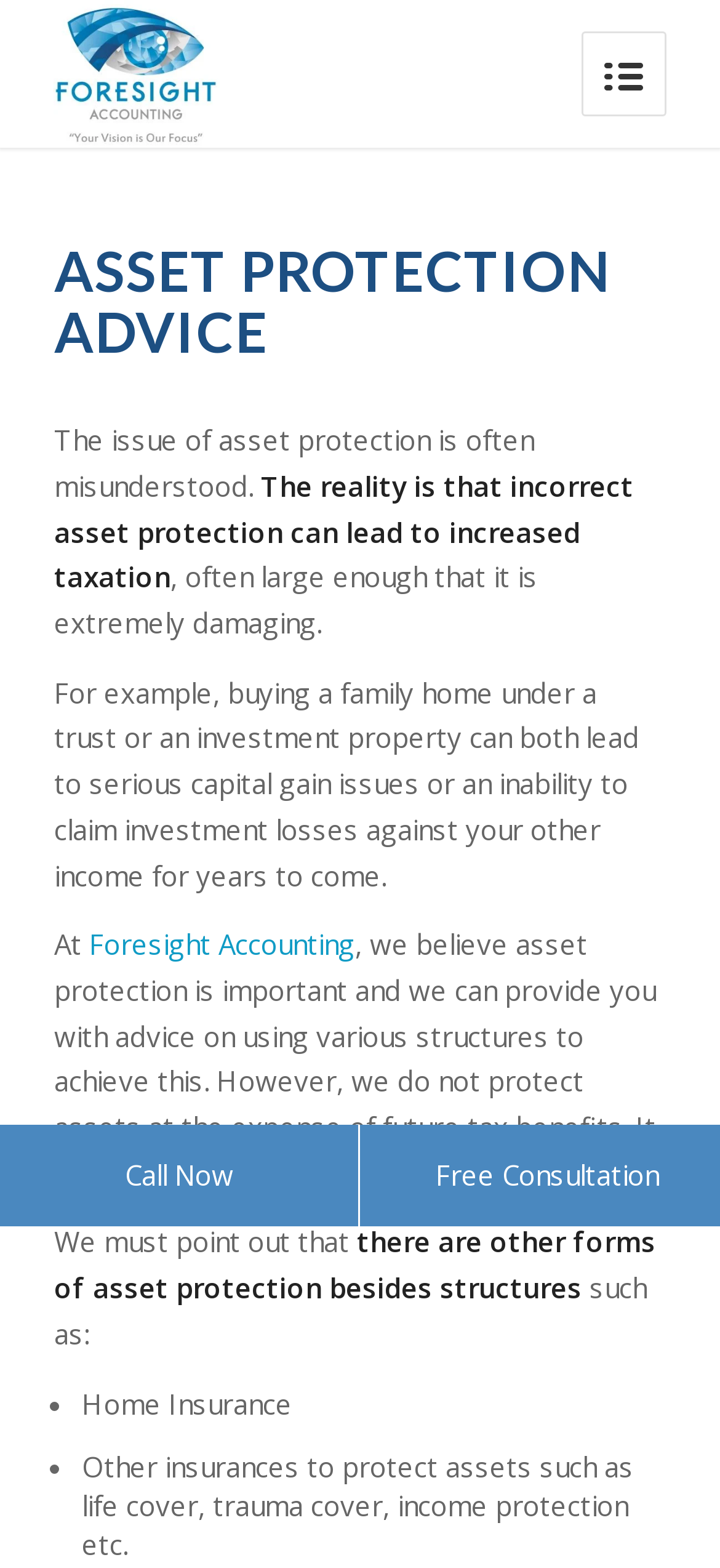Reply to the question below using a single word or brief phrase:
What is the purpose of Foresight Accounting's asset protection services?

Balancing asset protection and tax benefits